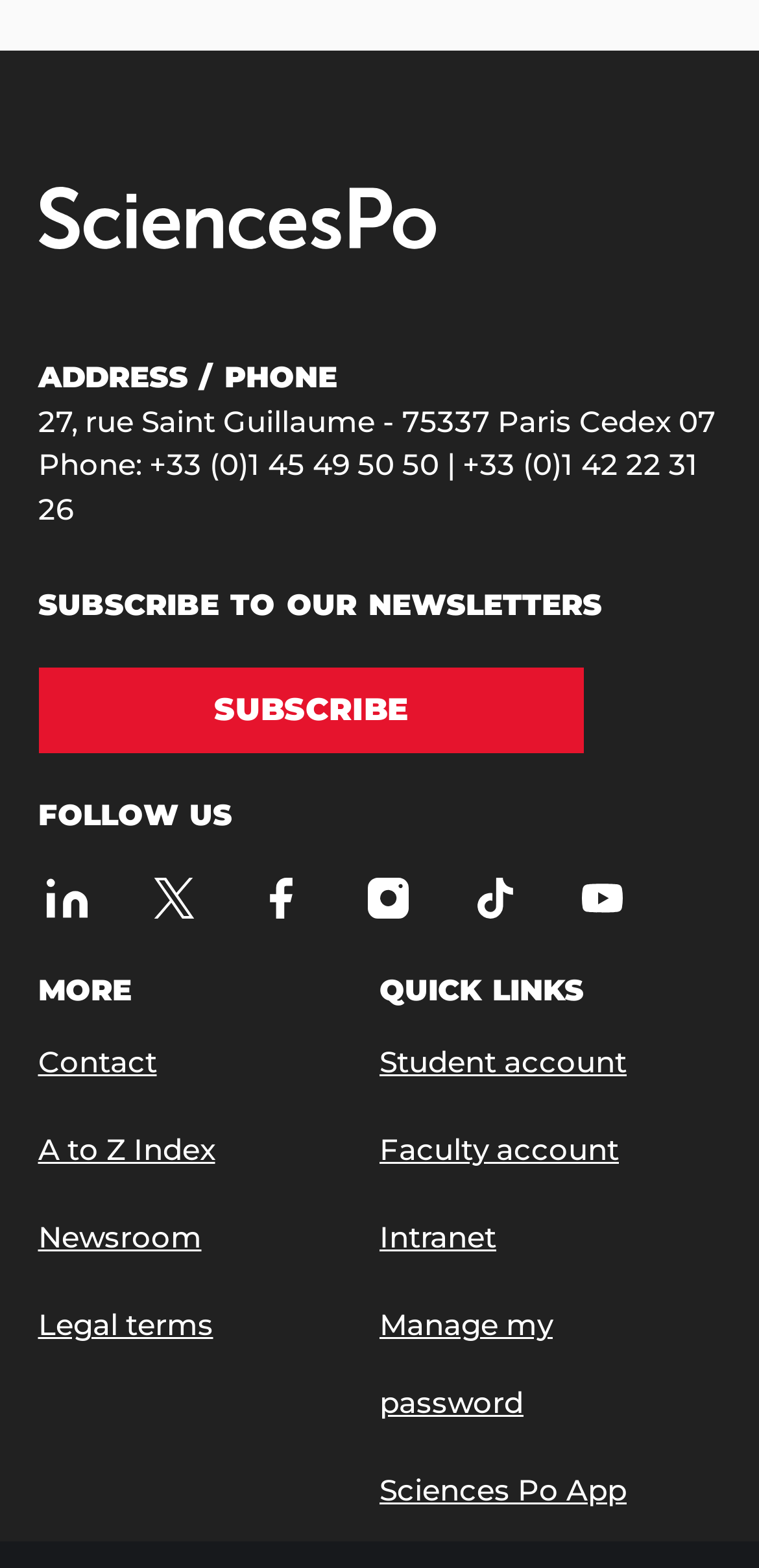Identify the bounding box coordinates of the element that should be clicked to fulfill this task: "Access student account". The coordinates should be provided as four float numbers between 0 and 1, i.e., [left, top, right, bottom].

[0.5, 0.653, 0.878, 0.702]